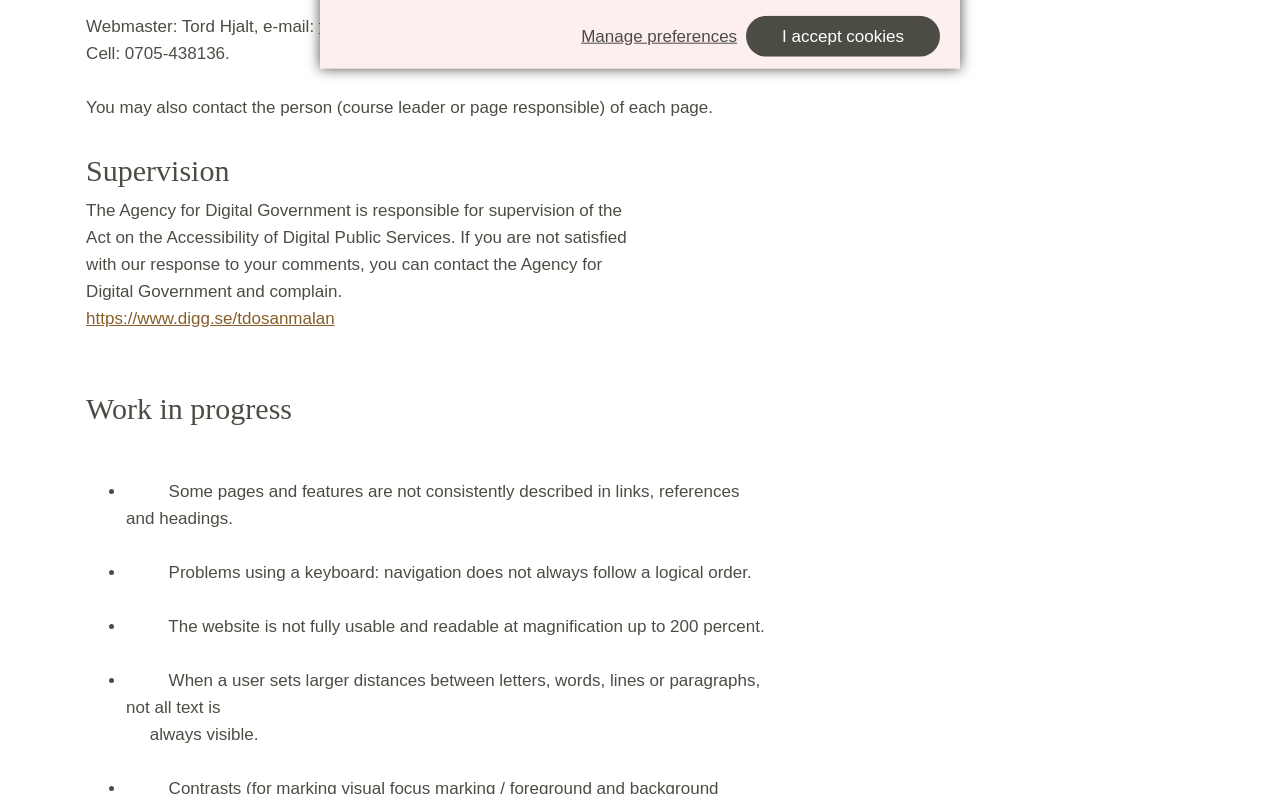Show the bounding box coordinates for the HTML element described as: "Continue Shopping".

None